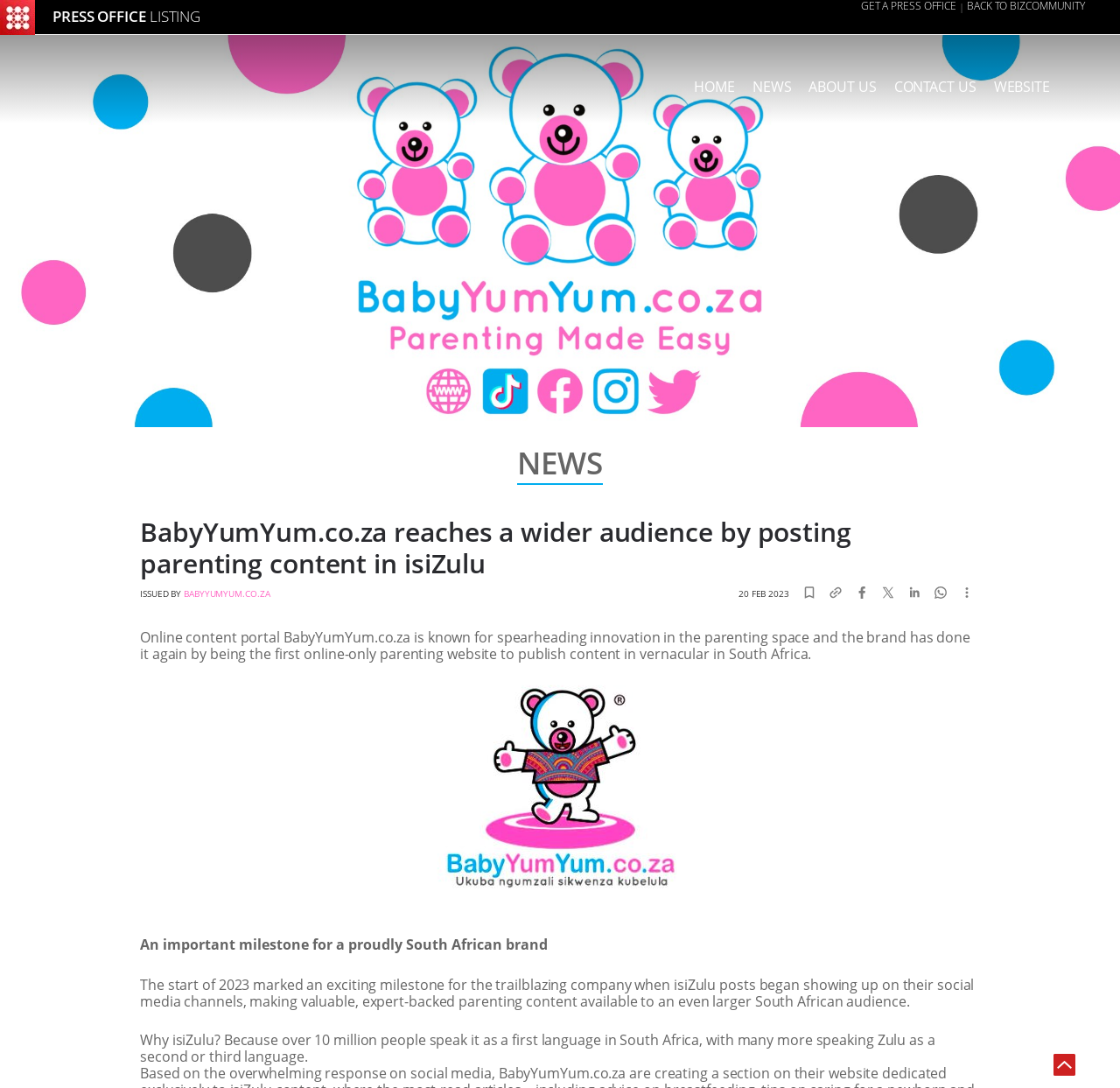Predict the bounding box coordinates for the UI element described as: "GET A PRESS OFFICE". The coordinates should be four float numbers between 0 and 1, presented as [left, top, right, bottom].

[0.769, 0.0, 0.854, 0.012]